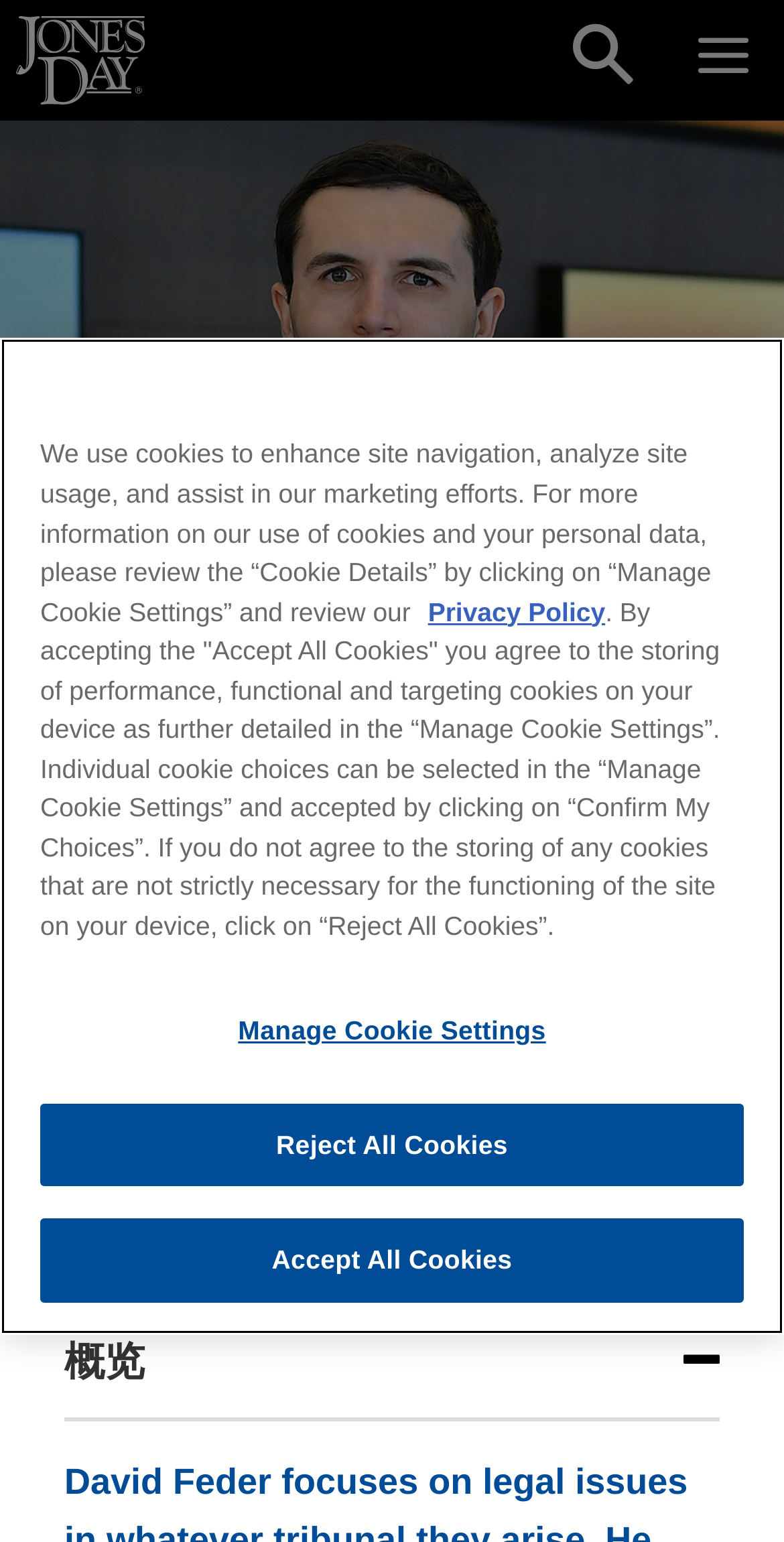Find the bounding box coordinates of the area to click in order to follow the instruction: "view David J. Feder's LinkedIn profile".

[0.383, 0.6, 0.424, 0.622]